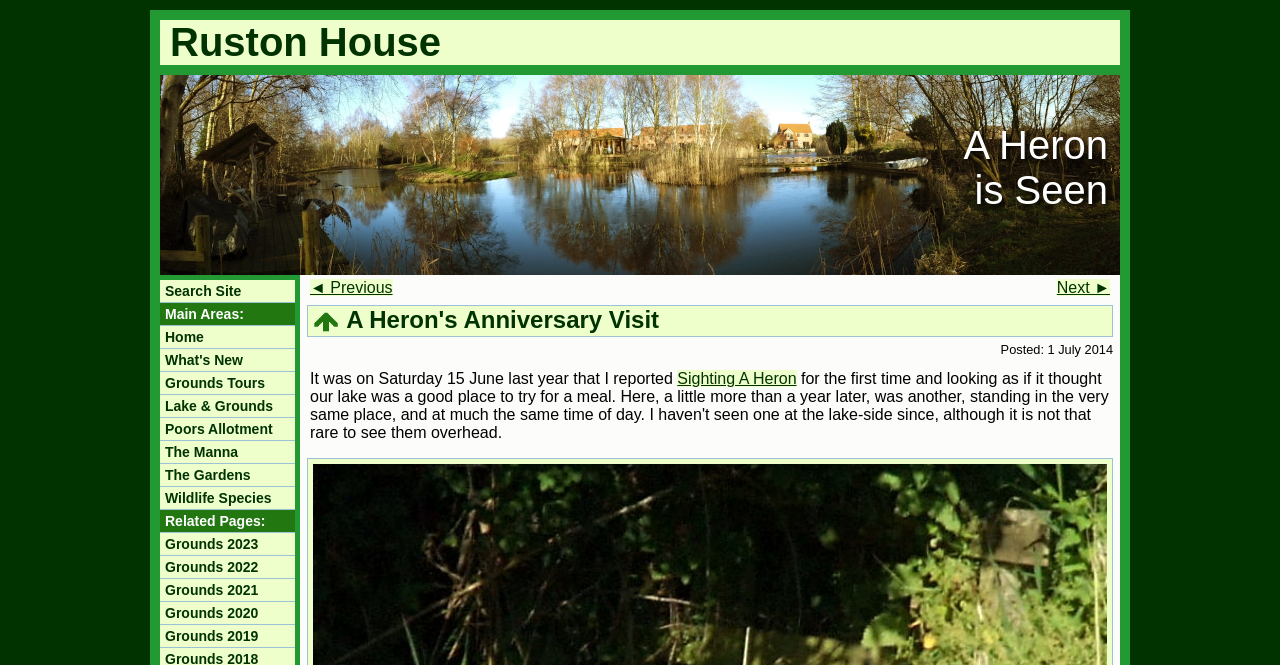Please find and report the bounding box coordinates of the element to click in order to perform the following action: "View Grounds Tours". The coordinates should be expressed as four float numbers between 0 and 1, in the format [left, top, right, bottom].

[0.125, 0.559, 0.23, 0.592]